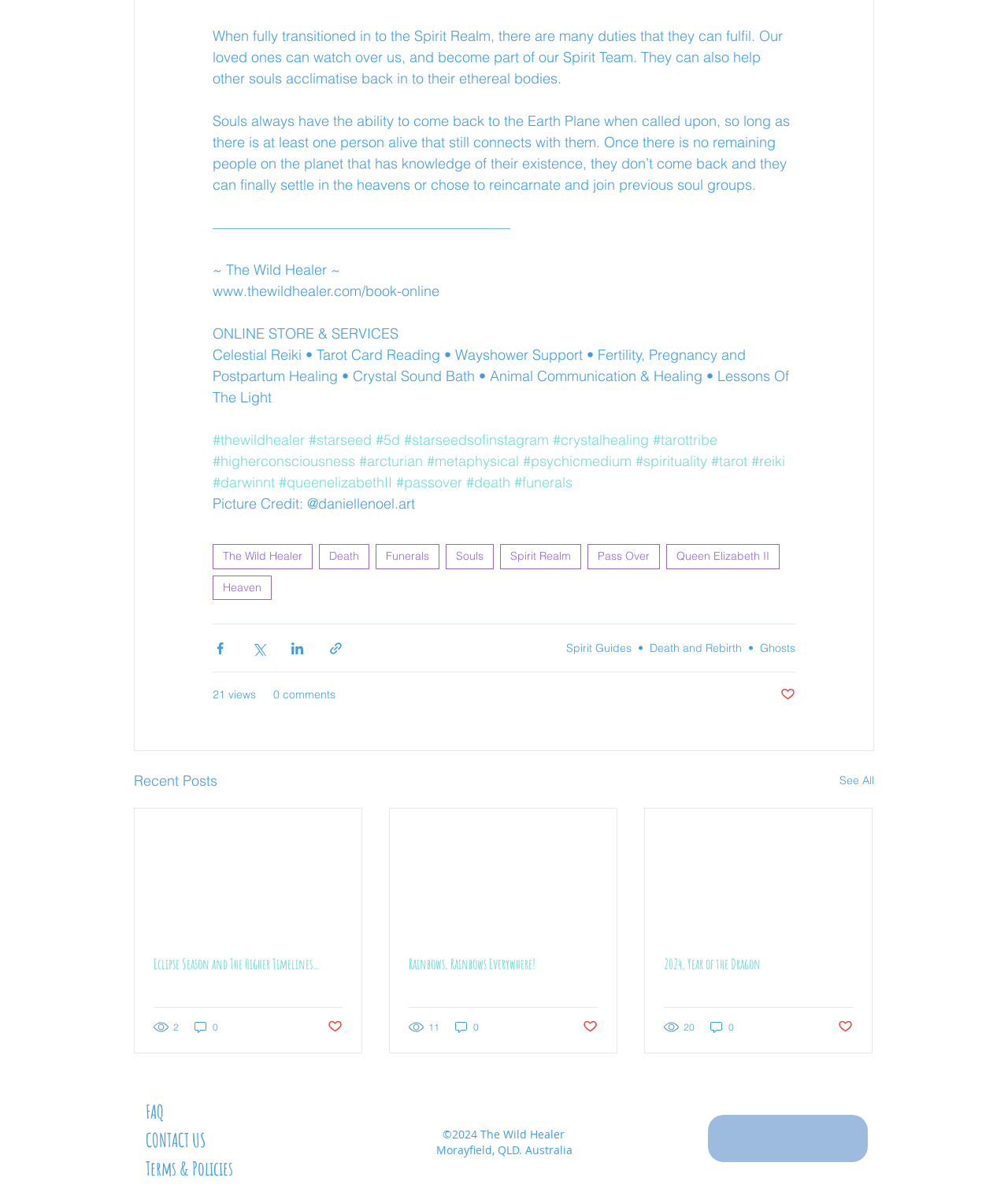Please determine the bounding box coordinates, formatted as (top-left x, top-left y, bottom-right x, bottom-right y), with all values as floating point numbers between 0 and 1. Identify the bounding box of the region described as: Funerals

[0.373, 0.457, 0.436, 0.477]